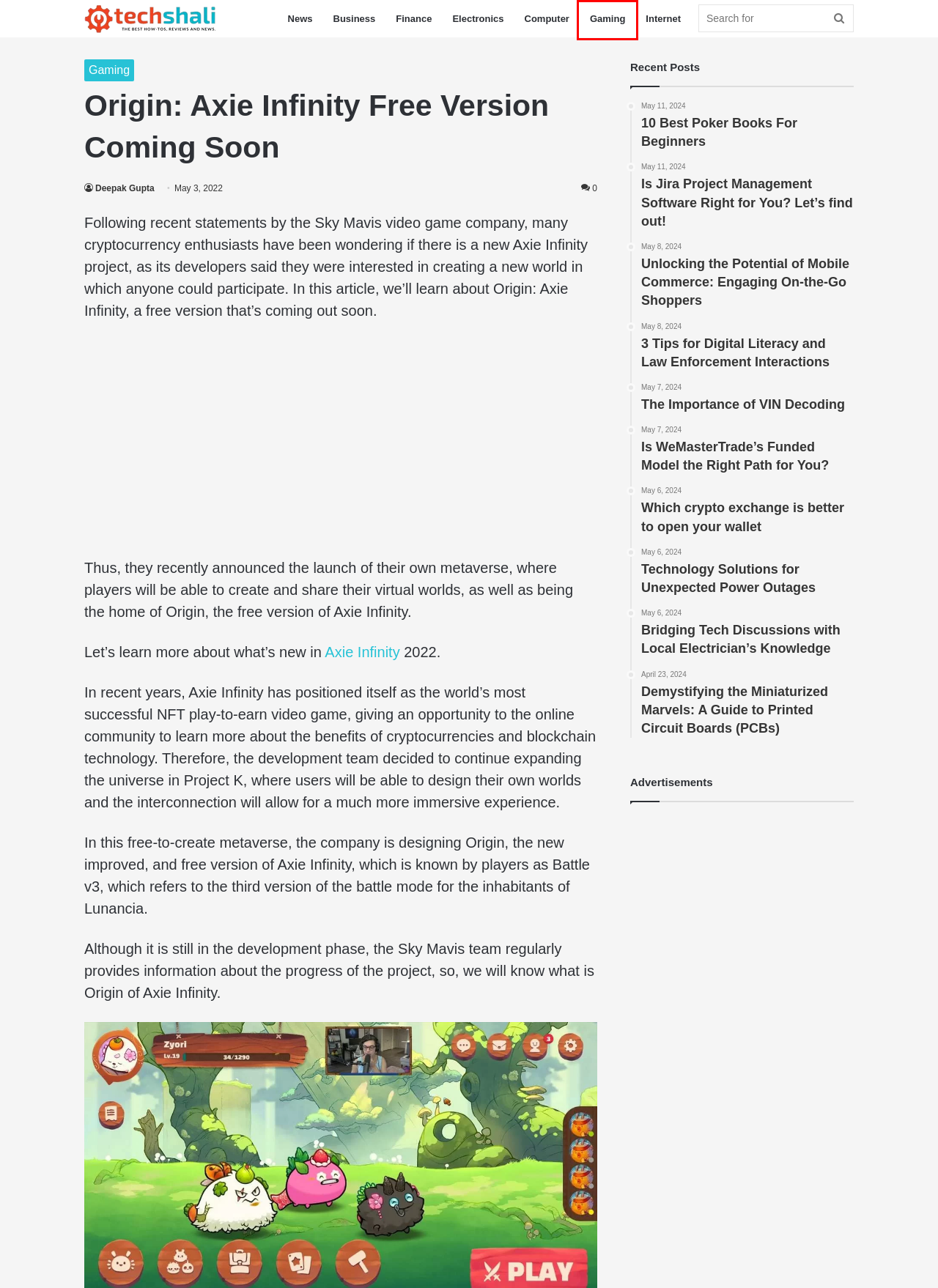Inspect the screenshot of a webpage with a red rectangle bounding box. Identify the webpage description that best corresponds to the new webpage after clicking the element inside the bounding box. Here are the candidates:
A. The Importance of VIN Decoding
B. Axie Infinity: A New Game To Earn Cryptocurrencies
C. TechShali - The best how-tos, reviews and news.
D. Gaming - Techshali
E. Electronics - Techshali
F. Which crypto exchange is better to open your wallet
G. 10 Best Poker Books For Beginners
H. Unlocking the Potential of Mobile Commerce: Engaging On-the-Go Shoppers

D